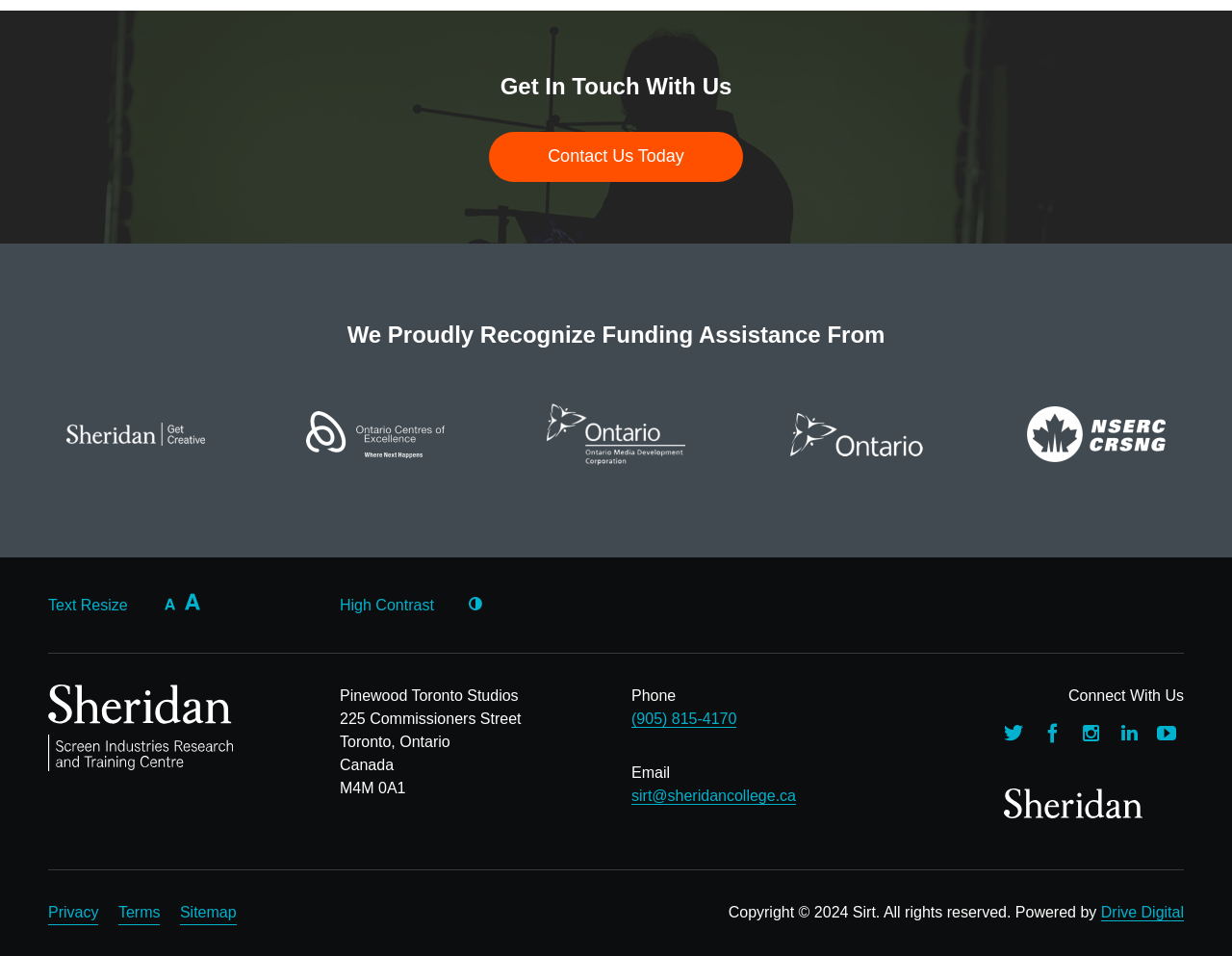Who powers the website?
Can you provide a detailed and comprehensive answer to the question?

I looked at the footer section of the webpage, where I saw a static text element that says 'Powered by' followed by a link to 'Drive Digital'.